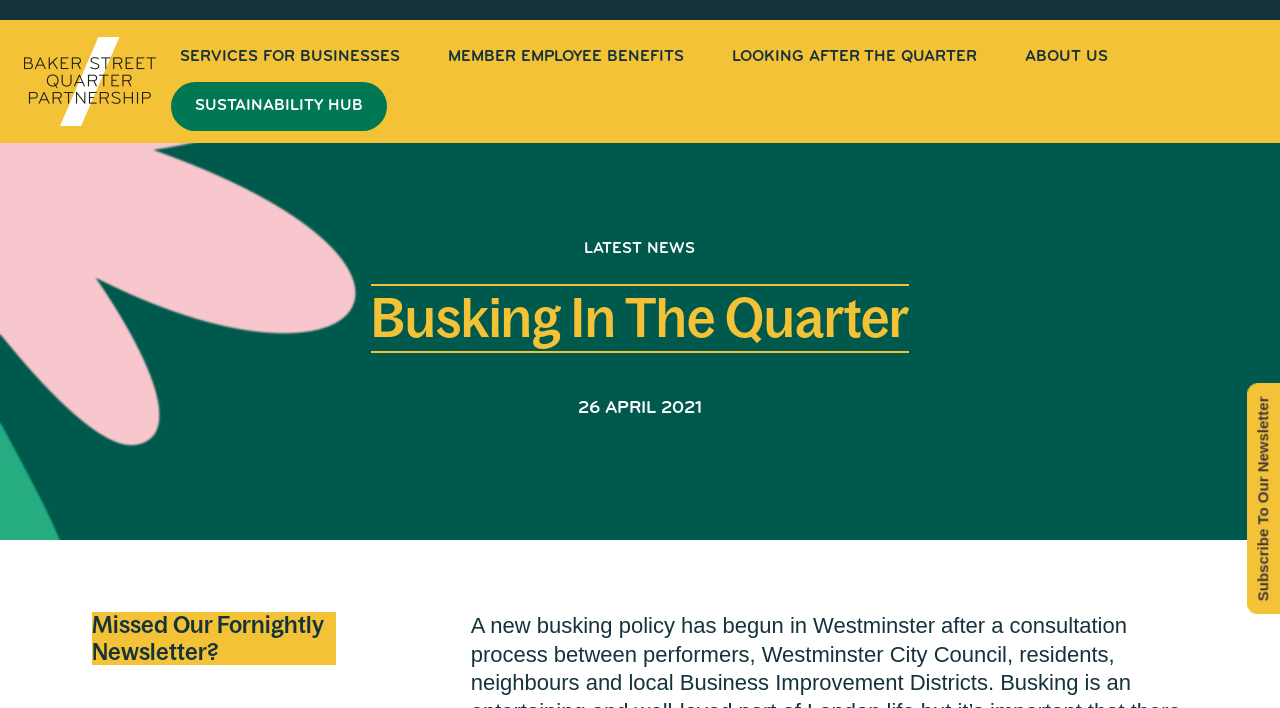What is the name of the partnership?
Look at the image and respond with a one-word or short phrase answer.

Baker Street Quarter Partnership